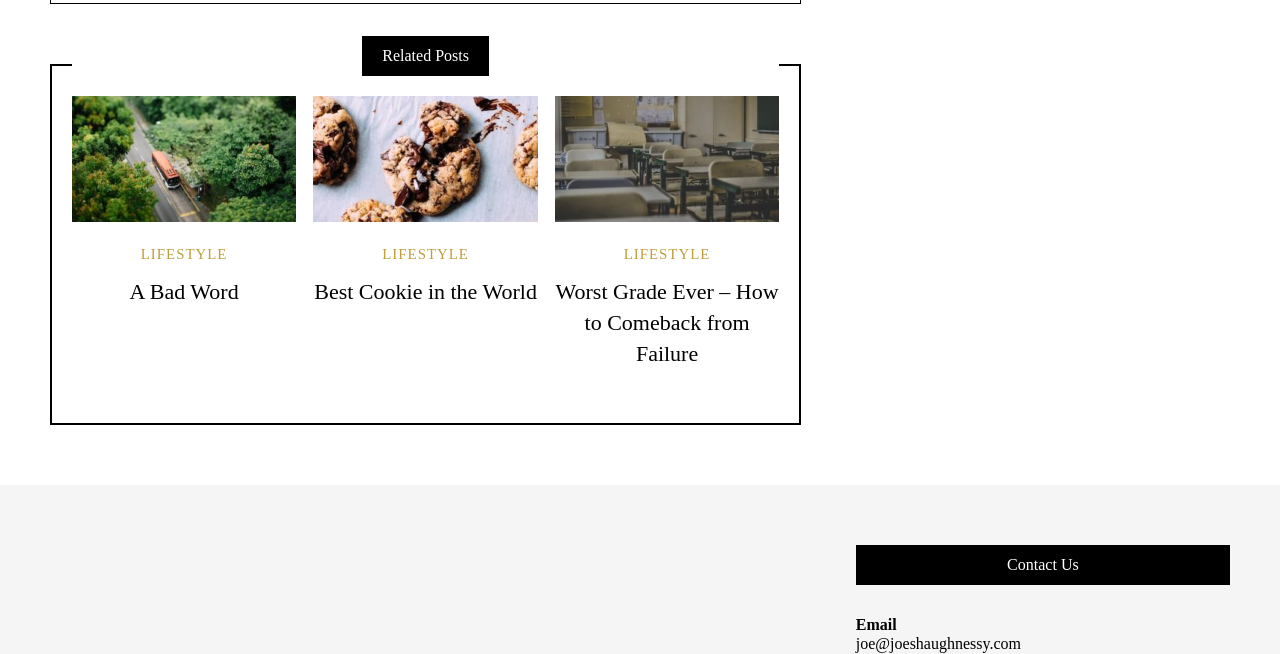Using the given element description, provide the bounding box coordinates (top-left x, top-left y, bottom-right x, bottom-right y) for the corresponding UI element in the screenshot: A Bad Word

[0.101, 0.427, 0.186, 0.465]